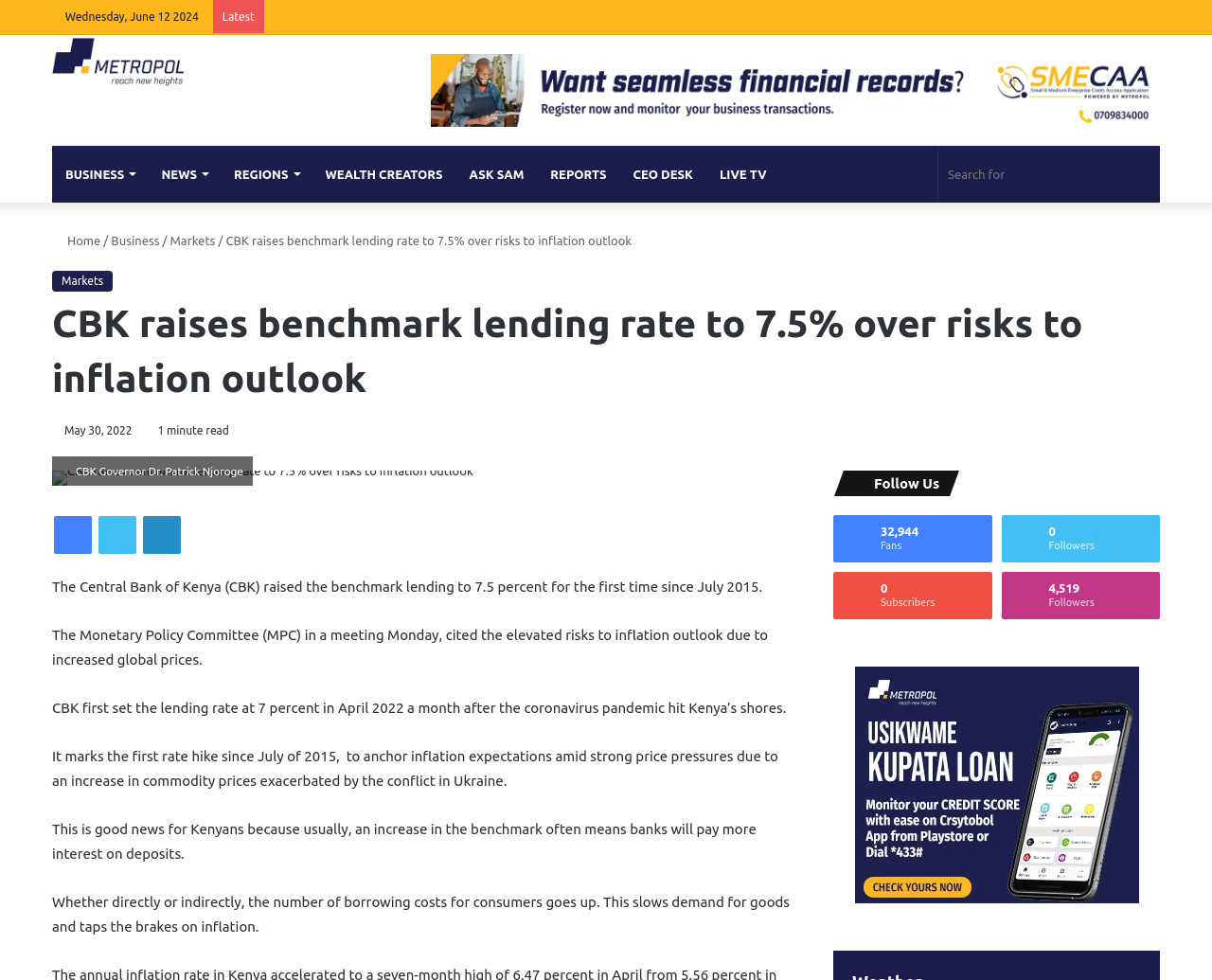What is the name of the bank that raised the benchmark lending rate?
Please respond to the question thoroughly and include all relevant details.

I found the name of the bank by reading the article content, which mentions 'The Central Bank of Kenya (CBK) raised the benchmark lending to 7.5 percent for the first time since July 2015'.